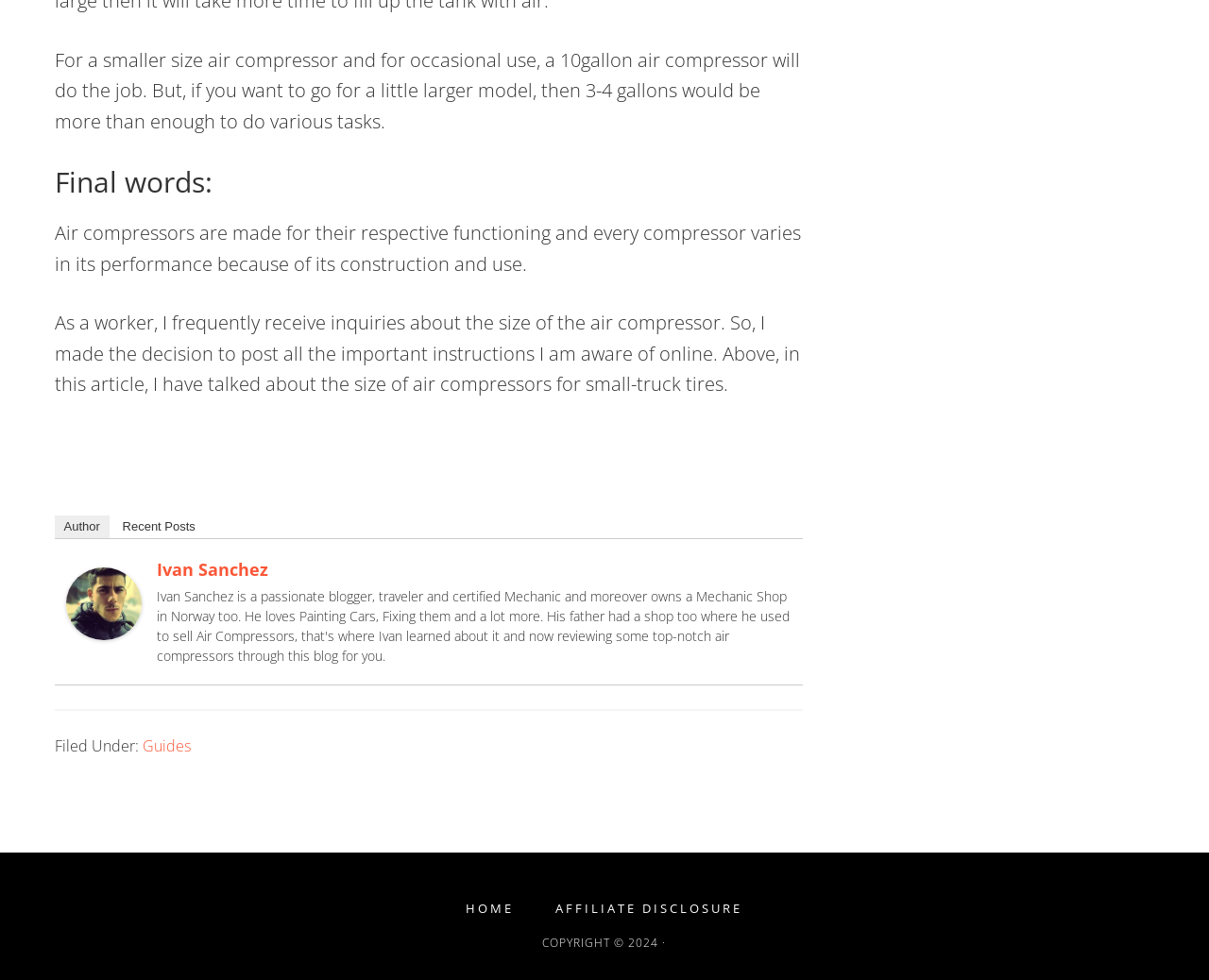Provide a brief response using a word or short phrase to this question:
What is the category of the article?

Guides